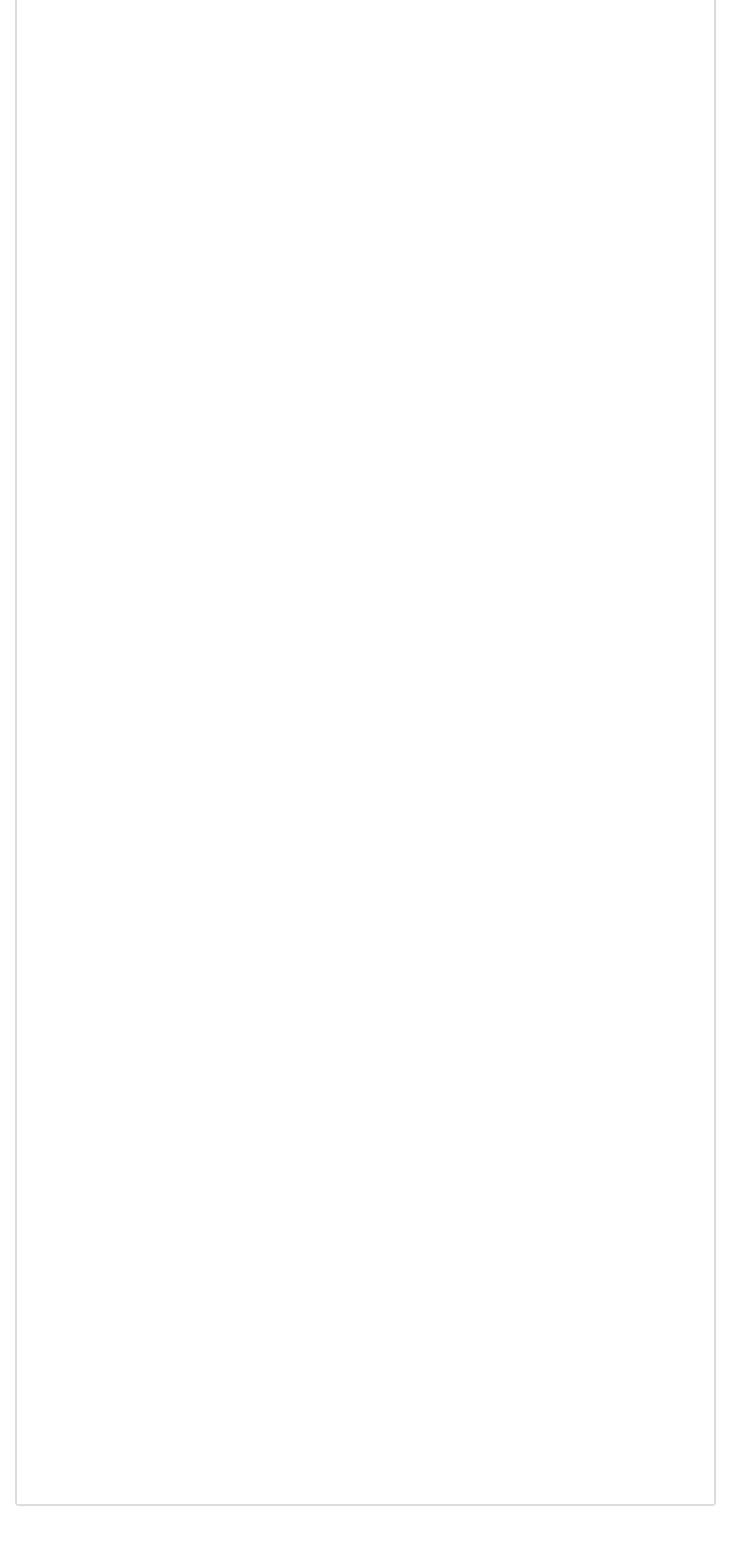Identify the bounding box coordinates for the element you need to click to achieve the following task: "Click on the link to learn about the equipments needed to open an optical shop". The coordinates must be four float values ranging from 0 to 1, formatted as [left, top, right, bottom].

[0.038, 0.014, 0.487, 0.223]